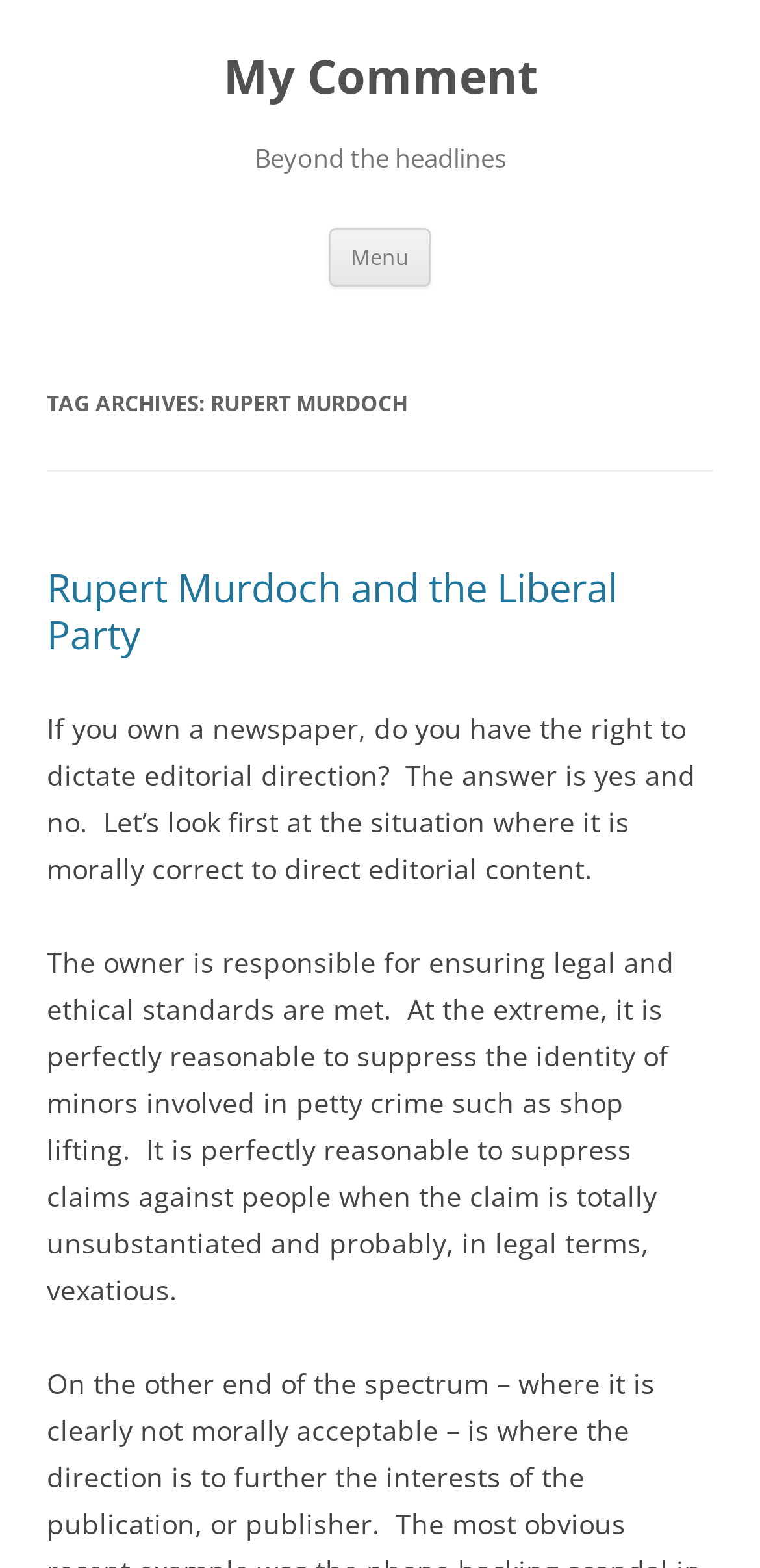Generate a comprehensive description of the webpage content.

The webpage is titled "Rupert Murdoch Archives - My Comment" and has a prominent heading "My Comment" at the top left, which is also a clickable link. Below this heading is another heading "Beyond the headlines". 

To the right of the "My Comment" heading is a button labeled "Menu", and next to it is a link "Skip to content". 

The main content of the webpage is divided into sections, with a heading "TAG ARCHIVES: RUPERT MURDOCH" at the top. Below this heading is a subheading "Rupert Murdoch and the Liberal Party", which is also a clickable link. 

The webpage contains two blocks of text that discuss the role of newspaper owners in directing editorial content. The first block of text explores the moral implications of dictating editorial direction, while the second block provides examples of when it is reasonable to suppress certain information, such as the identities of minors involved in petty crimes.